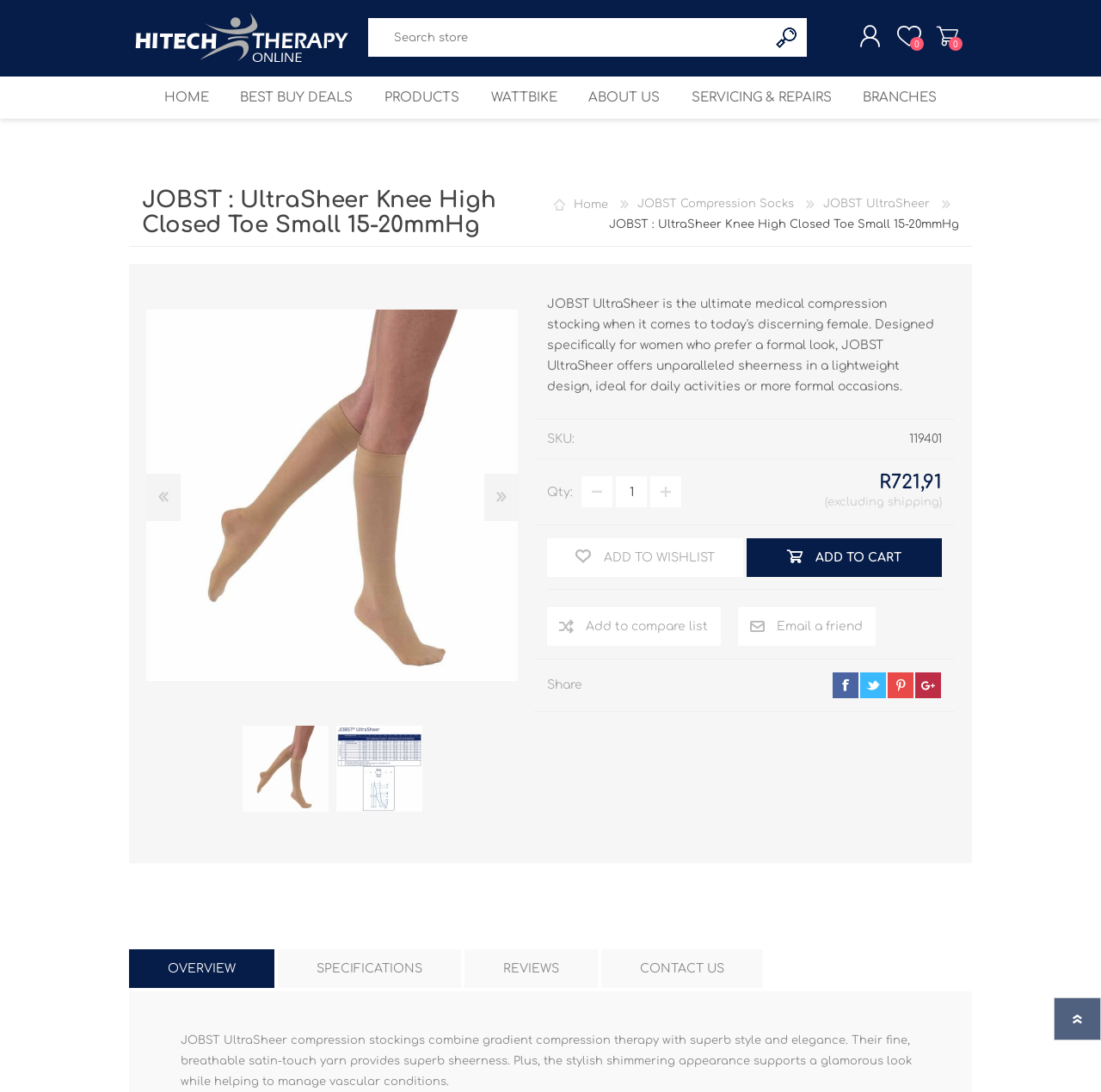Determine the bounding box coordinates for the clickable element required to fulfill the instruction: "View product specifications". Provide the coordinates as four float numbers between 0 and 1, i.e., [left, top, right, bottom].

[0.252, 0.943, 0.419, 0.978]